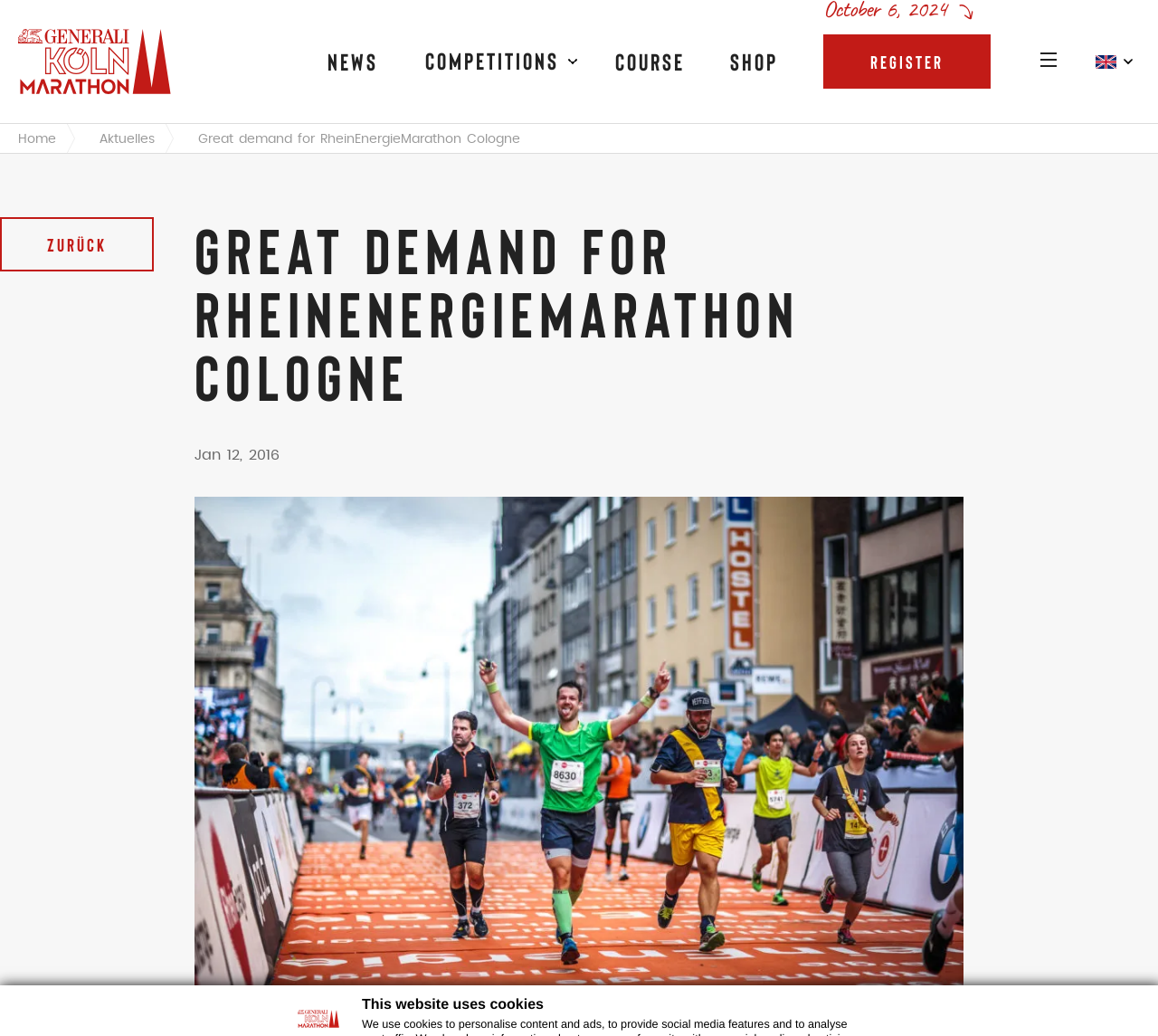Locate and provide the bounding box coordinates for the HTML element that matches this description: "Half marathon".

[0.336, 0.149, 0.445, 0.17]